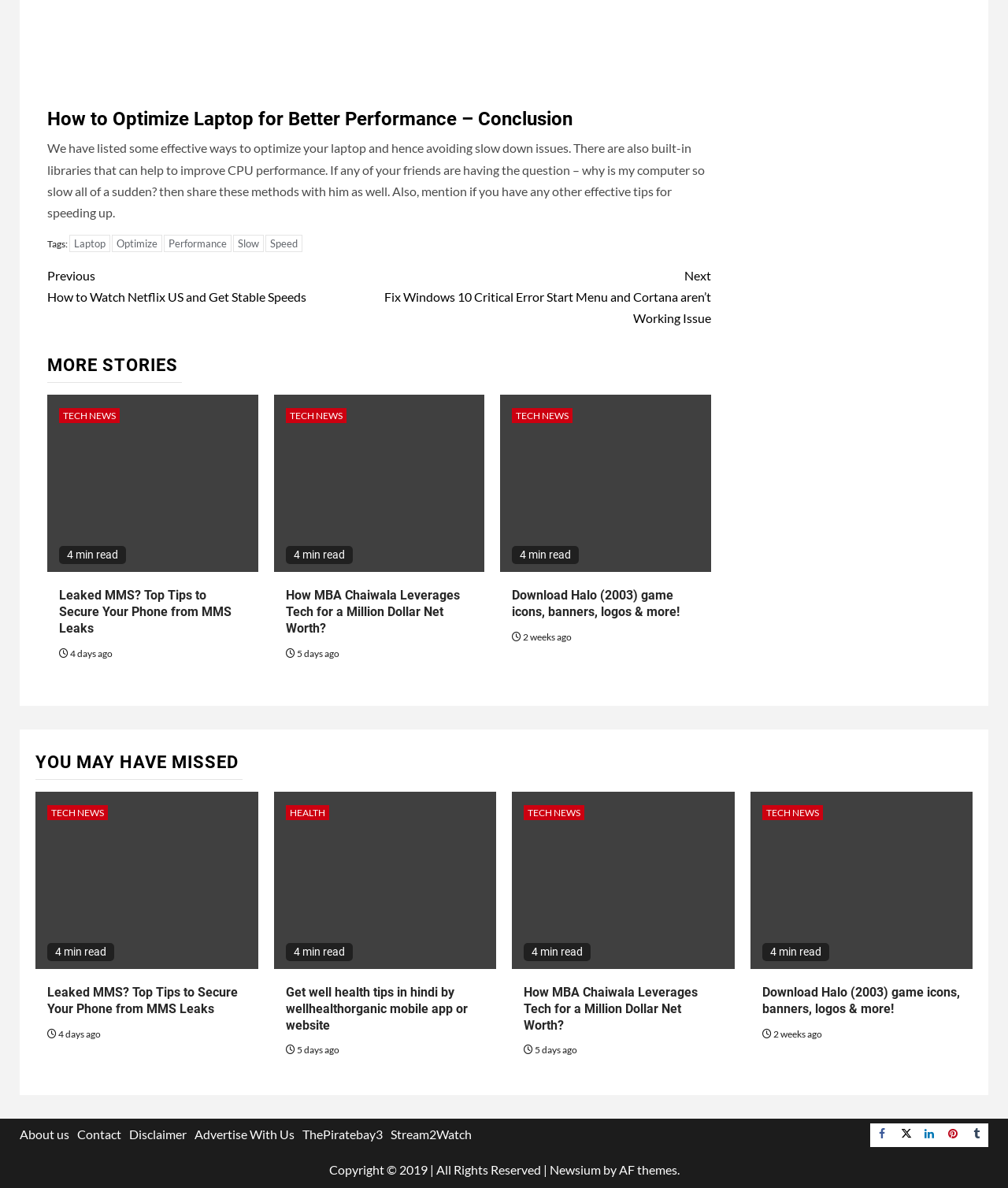Please find the bounding box coordinates for the clickable element needed to perform this instruction: "Download 'Halo (2003) game icons, banners, logos & more!' ".

[0.508, 0.495, 0.693, 0.522]